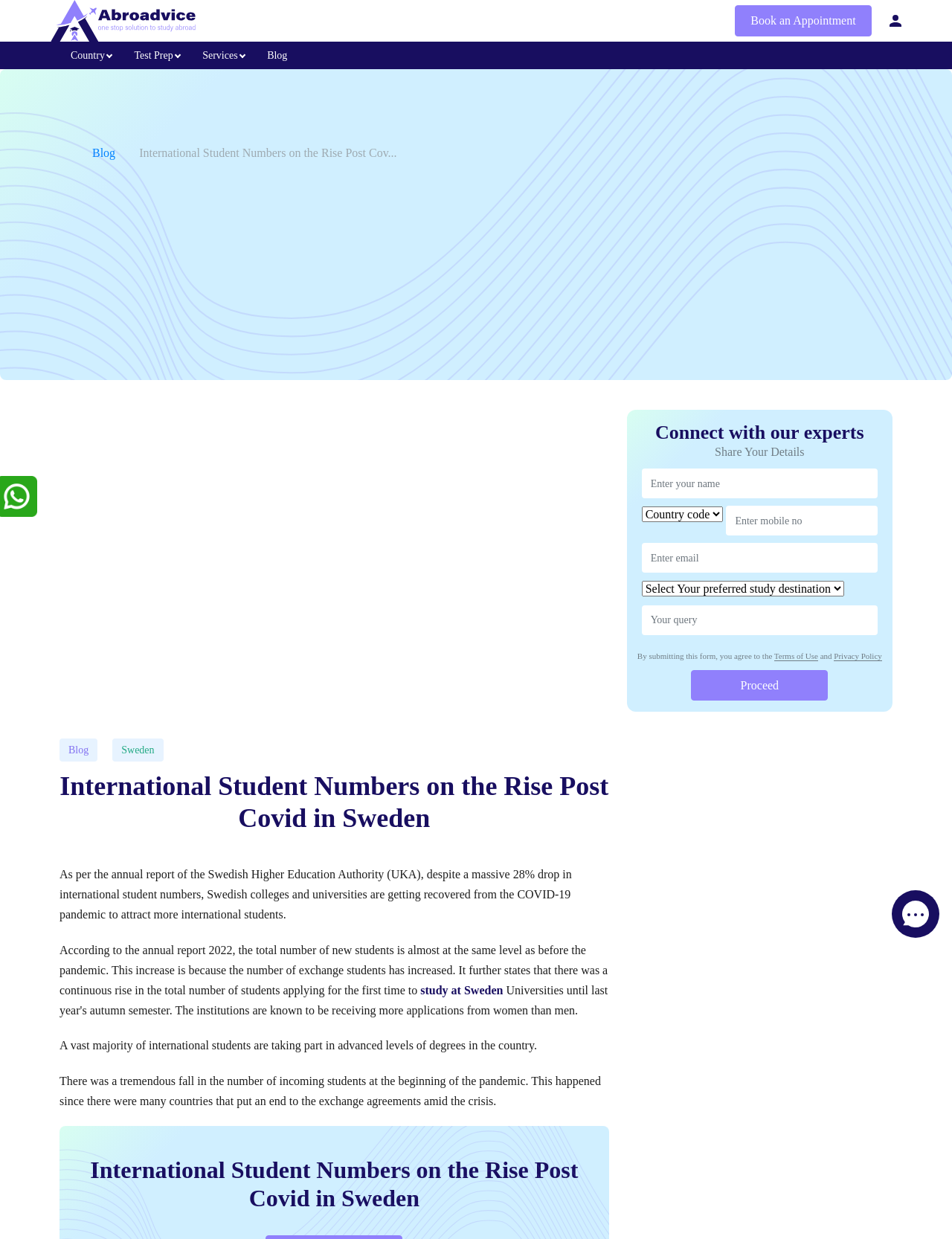Please determine the bounding box coordinates of the area that needs to be clicked to complete this task: 'Click the 'Enroll Now' link'. The coordinates must be four float numbers between 0 and 1, formatted as [left, top, right, bottom].

[0.279, 0.822, 0.423, 0.847]